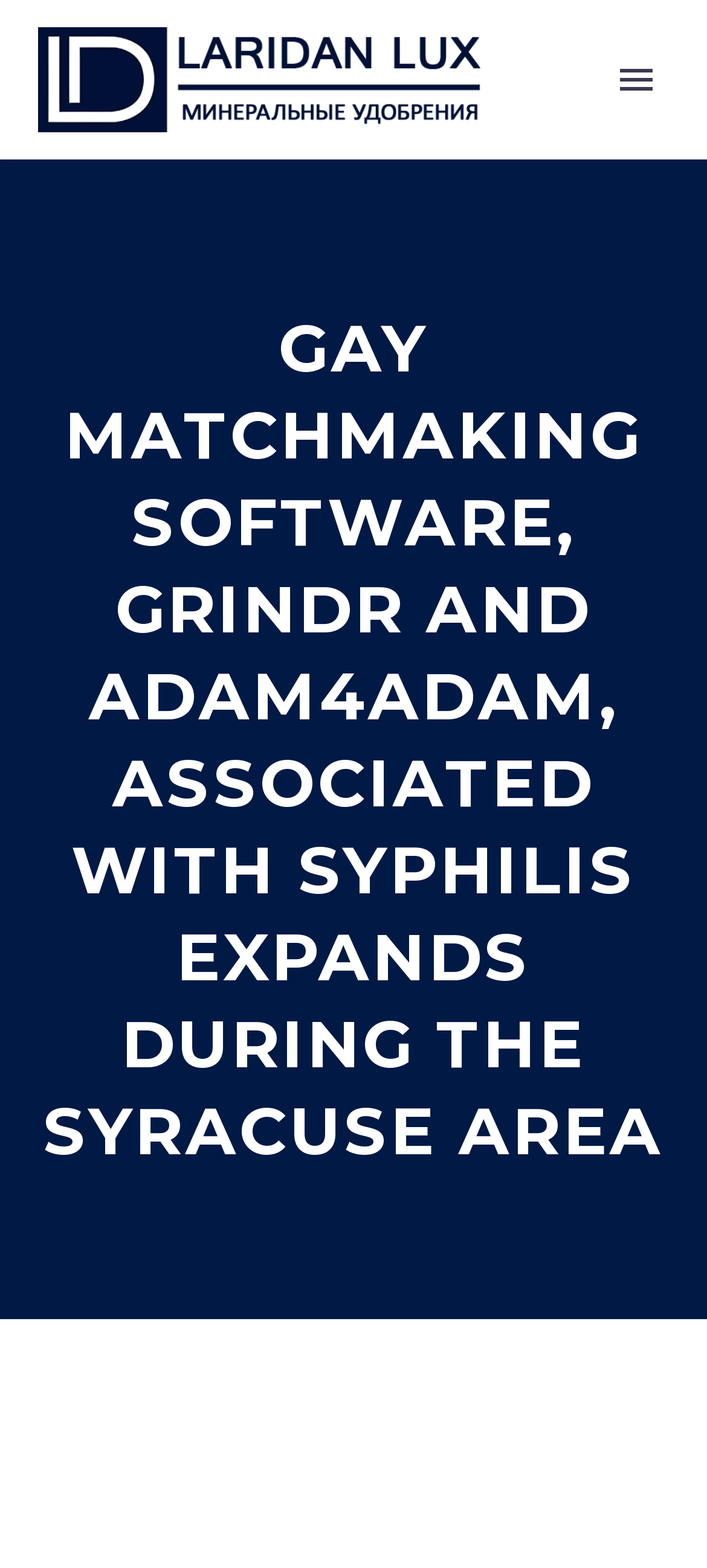What is the purpose of the button on the top right?
Look at the screenshot and give a one-word or phrase answer.

Primary Menu